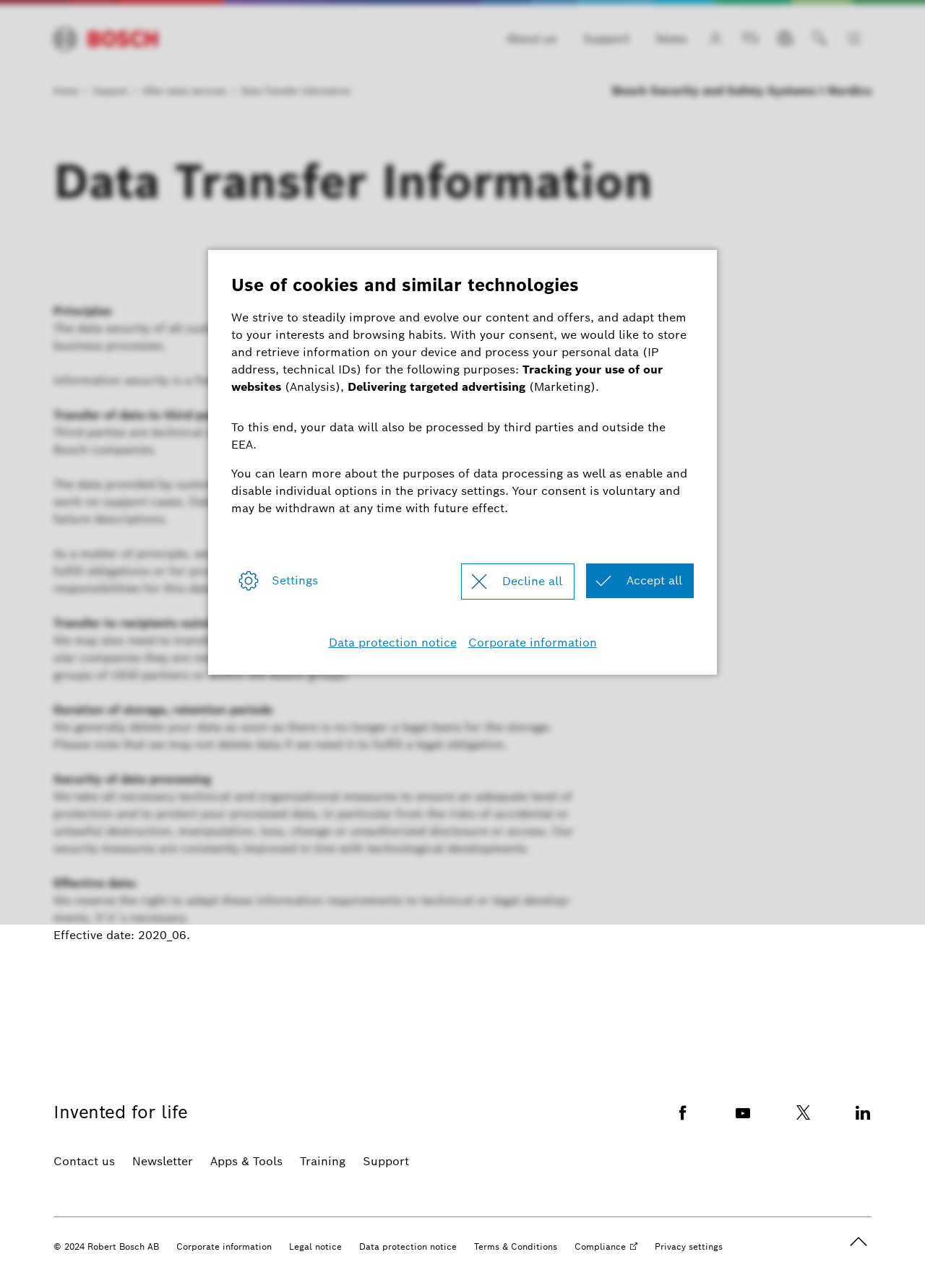Identify the bounding box for the UI element that is described as follows: "Support".

[0.392, 0.895, 0.442, 0.908]